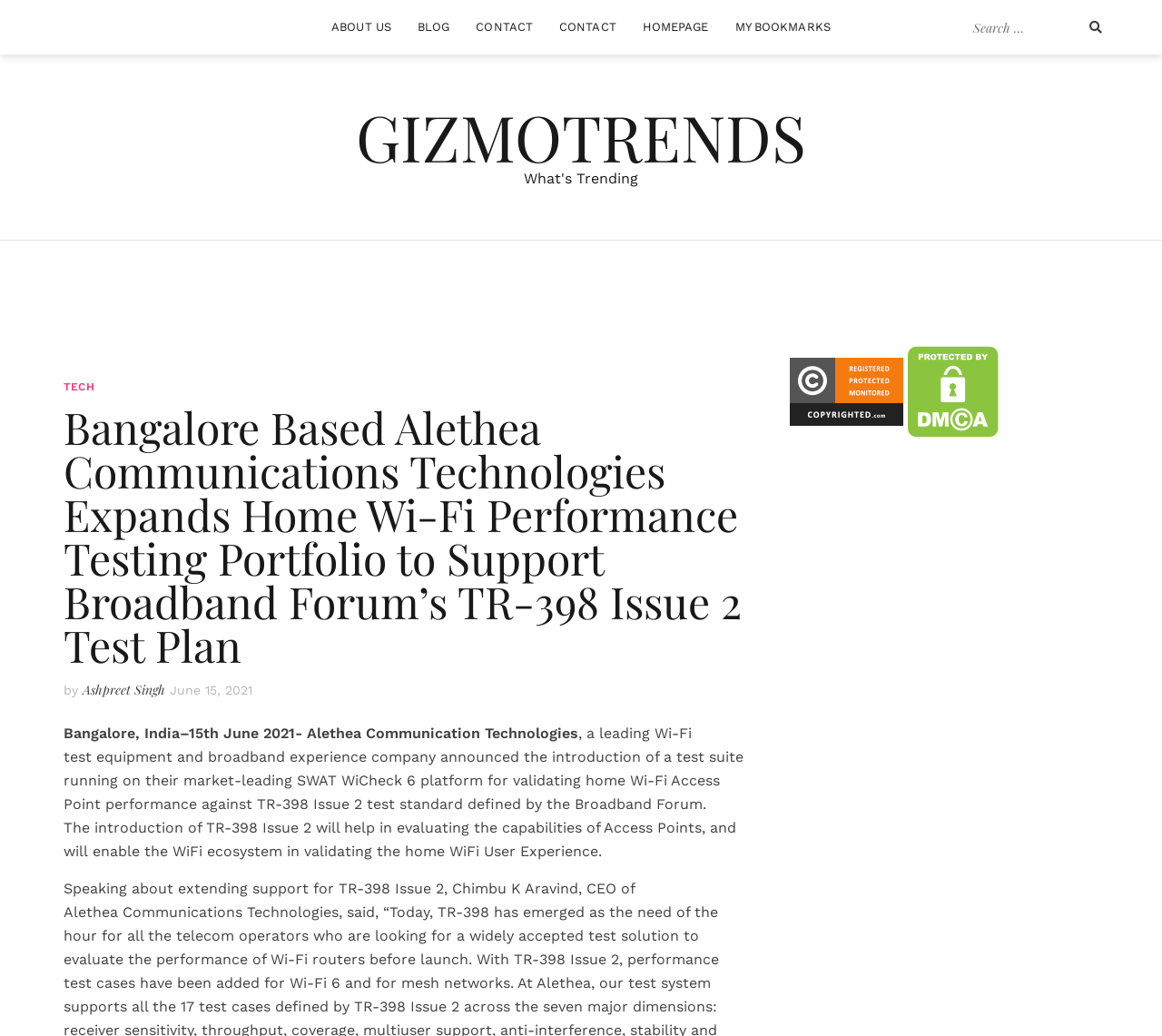Determine the bounding box coordinates of the UI element described below. Use the format (top-left x, top-left y, bottom-right x, bottom-right y) with floating point numbers between 0 and 1: parent_node: Search for:

[0.929, 0.011, 0.957, 0.042]